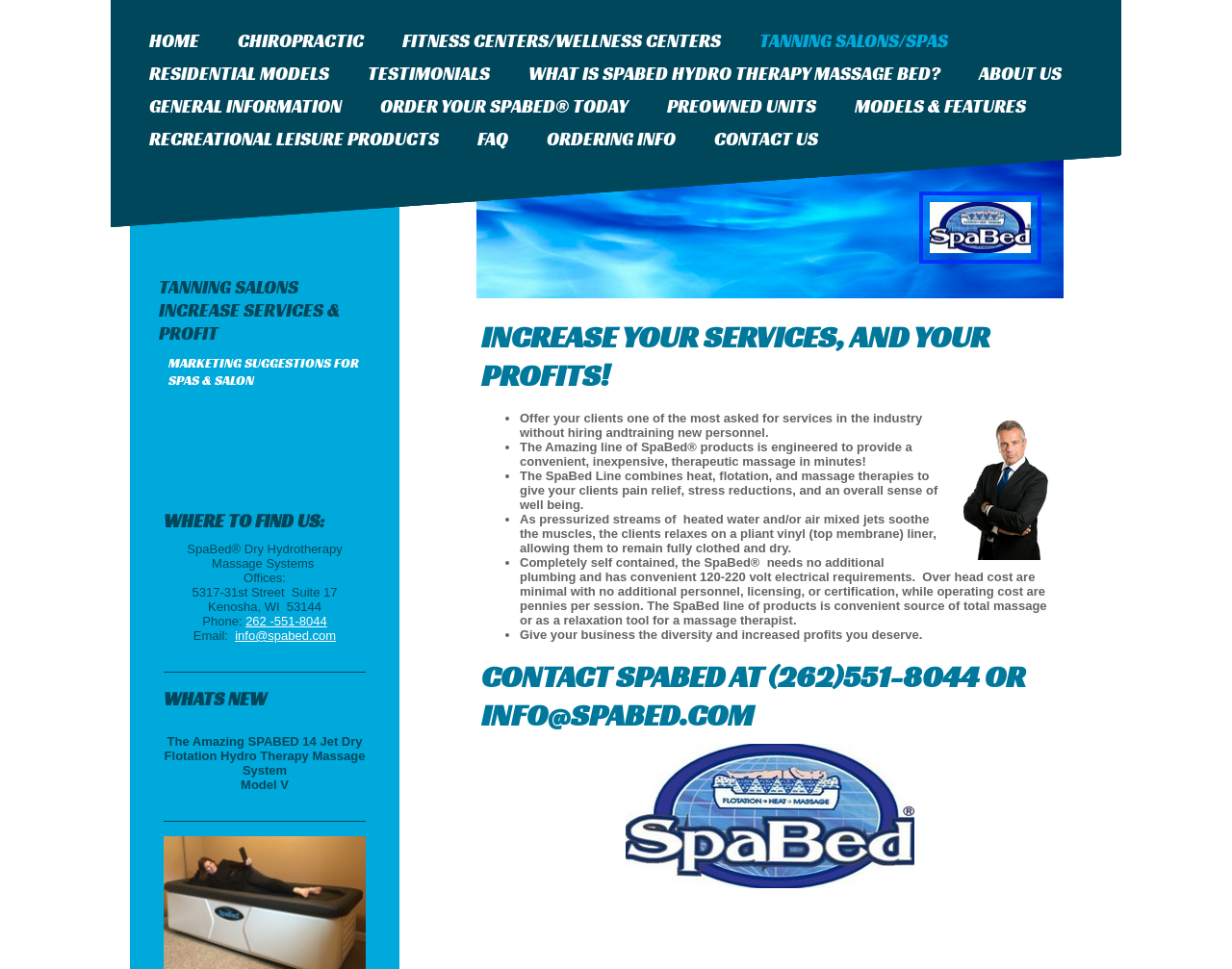Using details from the image, please answer the following question comprehensively:
What is the phone number to contact SpaBed?

The phone number to contact SpaBed can be found on the webpage, specifically in the 'WHERE TO FIND US' section, where it is mentioned as 'Phone: 262-551-8044'.